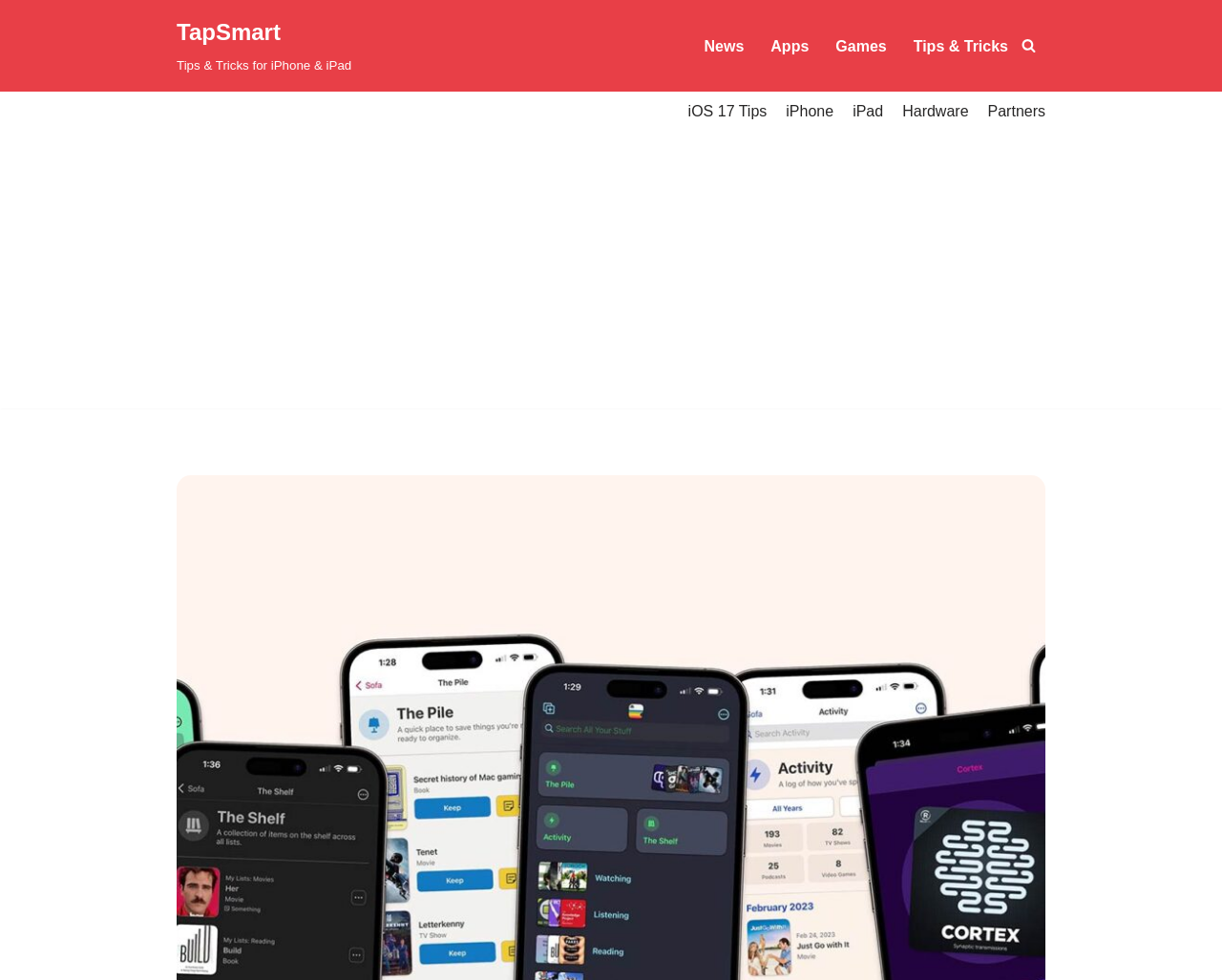Identify the bounding box coordinates of the clickable region to carry out the given instruction: "go to TapSmart homepage".

[0.145, 0.014, 0.288, 0.08]